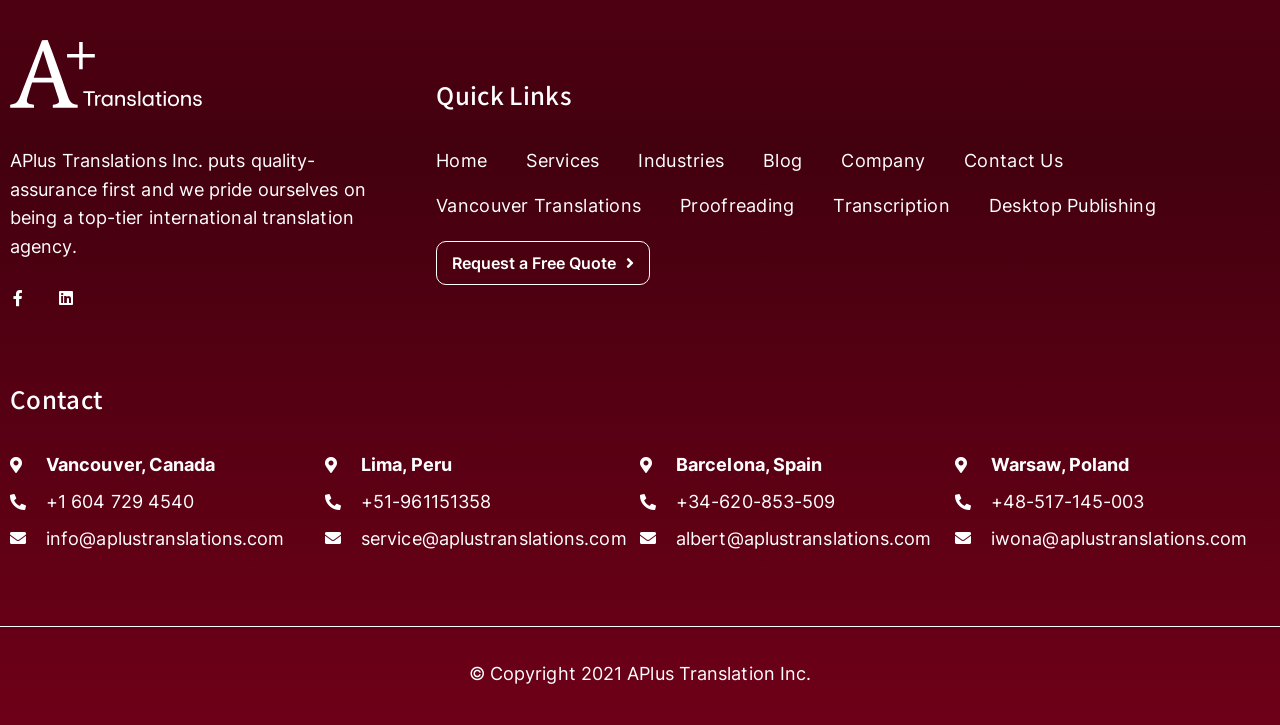Please identify the bounding box coordinates of the element that needs to be clicked to execute the following command: "Click on the Facebook link". Provide the bounding box using four float numbers between 0 and 1, formatted as [left, top, right, bottom].

[0.008, 0.4, 0.02, 0.422]